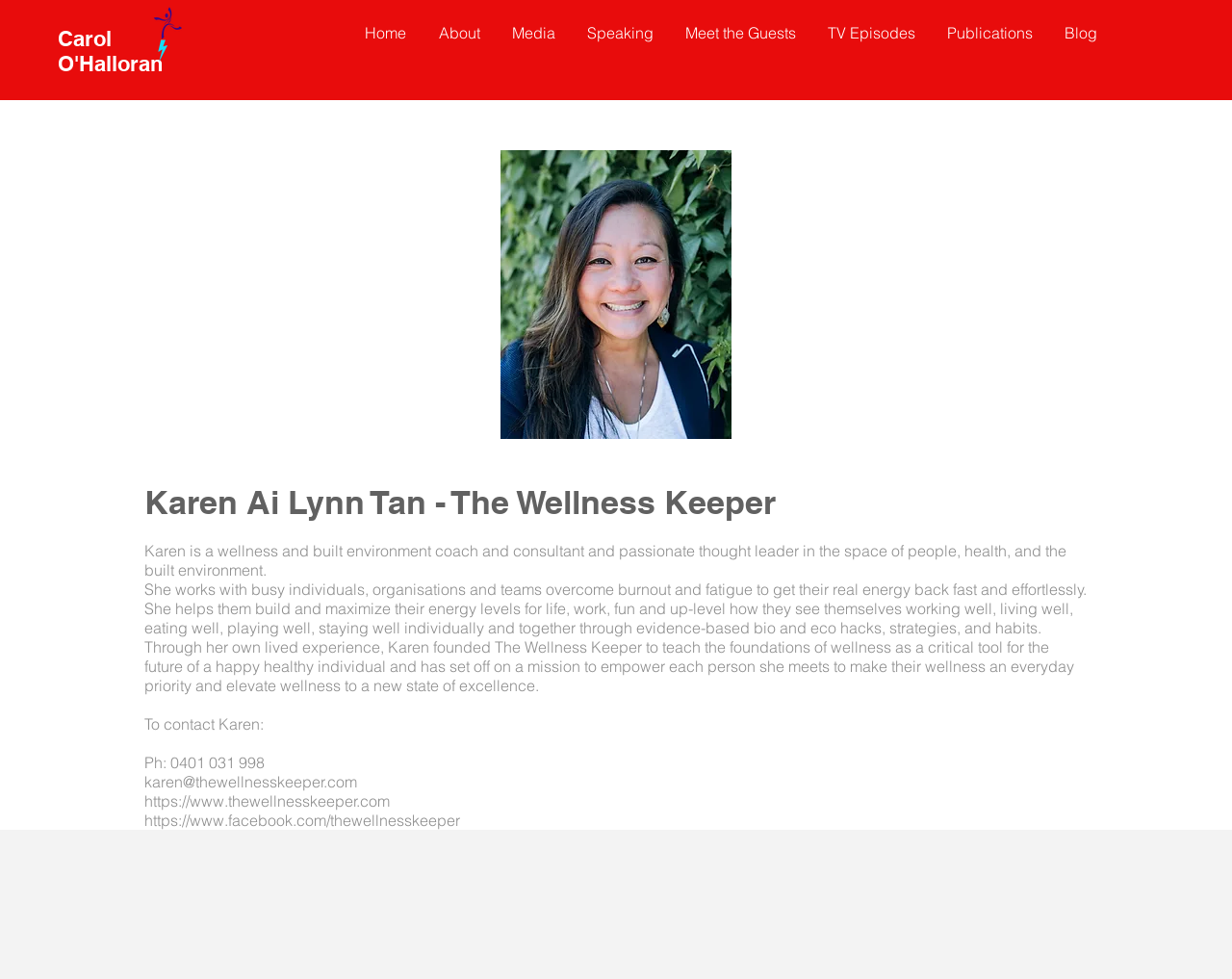Using the provided element description "TV Episodes", determine the bounding box coordinates of the UI element.

[0.661, 0.009, 0.757, 0.058]